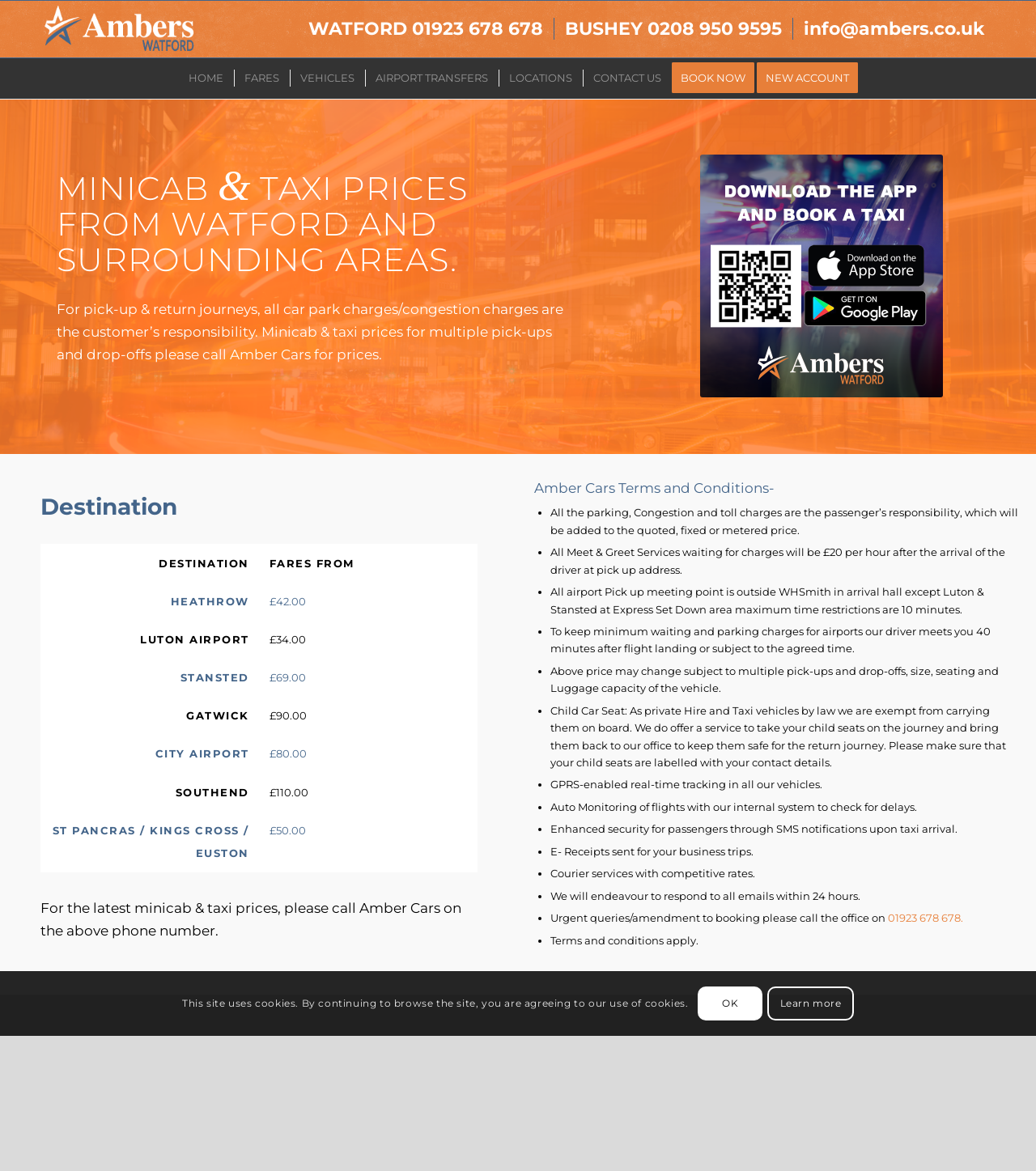Please identify the bounding box coordinates of the element's region that needs to be clicked to fulfill the following instruction: "View the minicab and taxi prices for Heathrow". The bounding box coordinates should consist of four float numbers between 0 and 1, i.e., [left, top, right, bottom].

[0.039, 0.497, 0.461, 0.53]